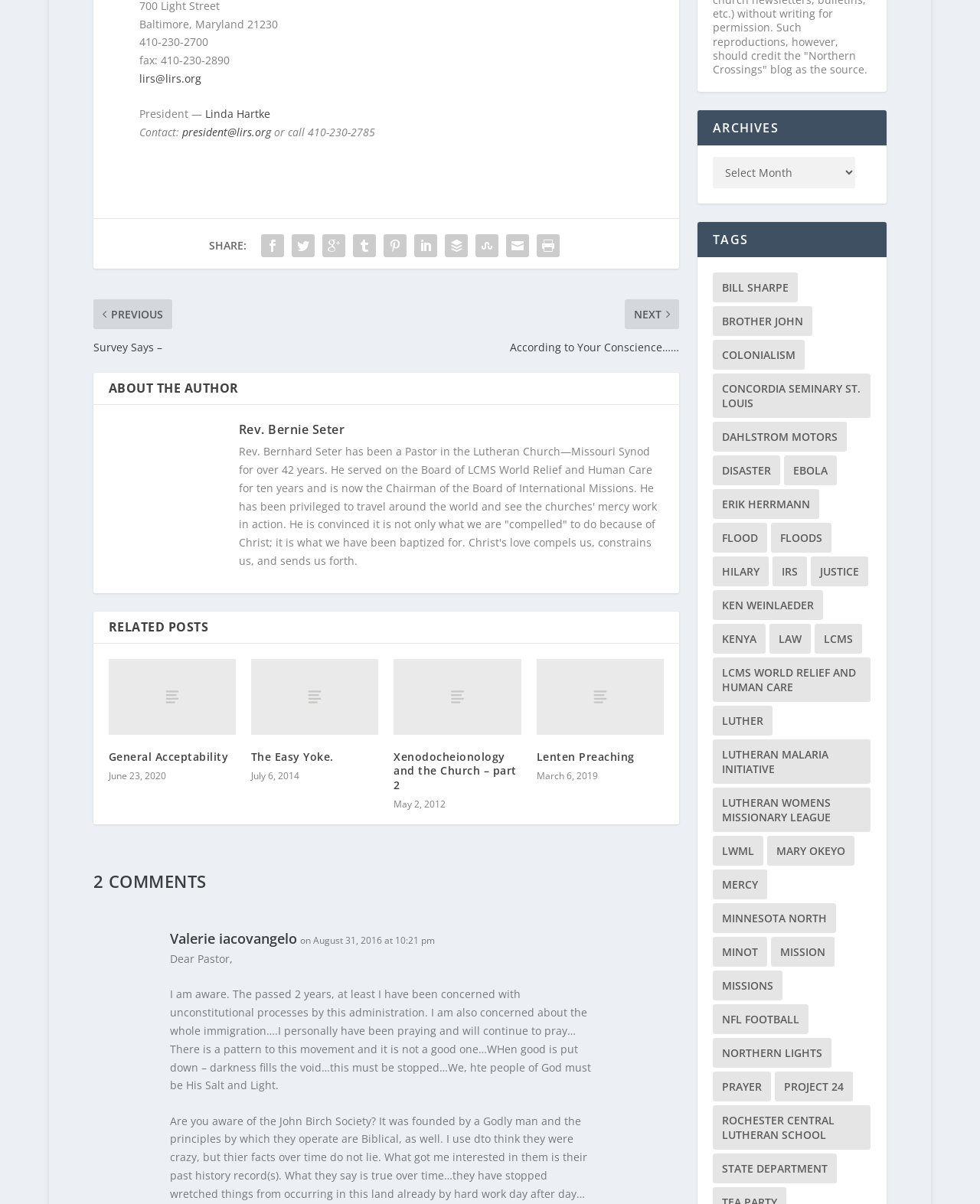Please determine the bounding box coordinates of the element's region to click in order to carry out the following instruction: "Click the 'Rev. Bernie Seter' link". The coordinates should be four float numbers between 0 and 1, i.e., [left, top, right, bottom].

[0.243, 0.349, 0.352, 0.363]